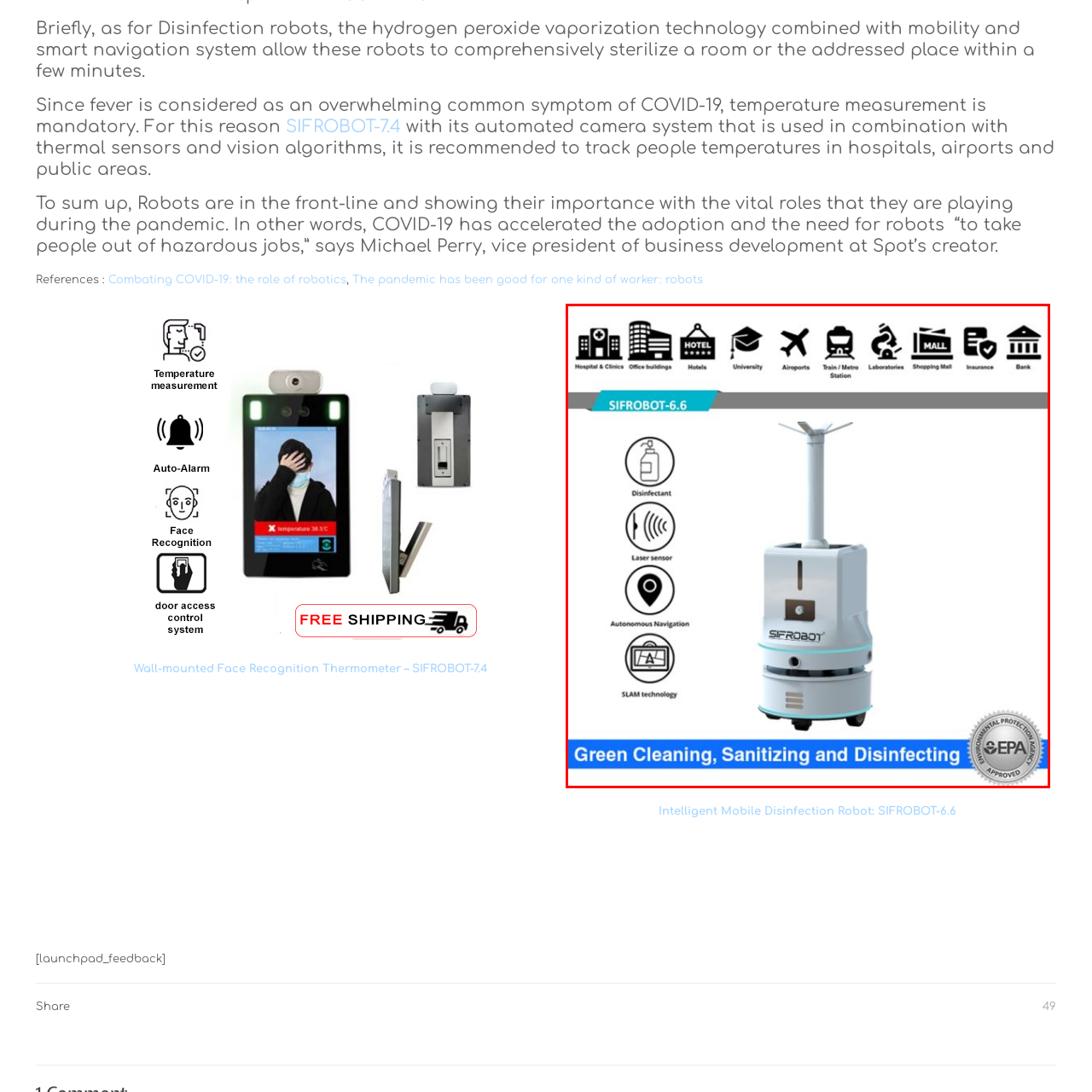Analyze the image surrounded by the red outline and answer the ensuing question with as much detail as possible based on the image:
What standards does the SIFROBOT-6.6 adhere to?

The SIFROBOT-6.6 adheres to Environmental Protection Agency (EPA) standards, ensuring reliable and safe operation in public and private spaces.